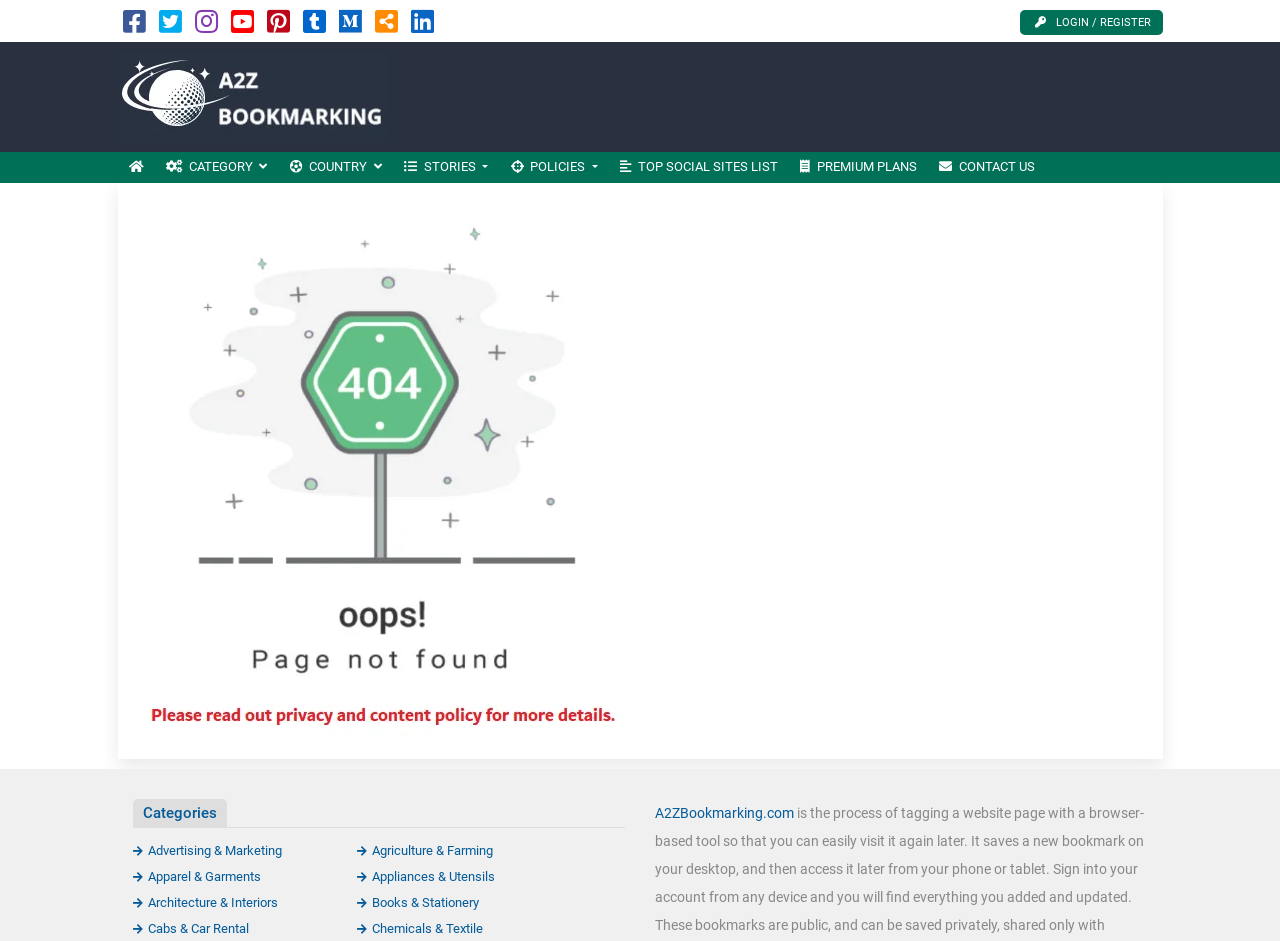Based on the element description, predict the bounding box coordinates (top-left x, top-left y, bottom-right x, bottom-right y) for the UI element in the screenshot: Premium Plans

[0.616, 0.162, 0.725, 0.194]